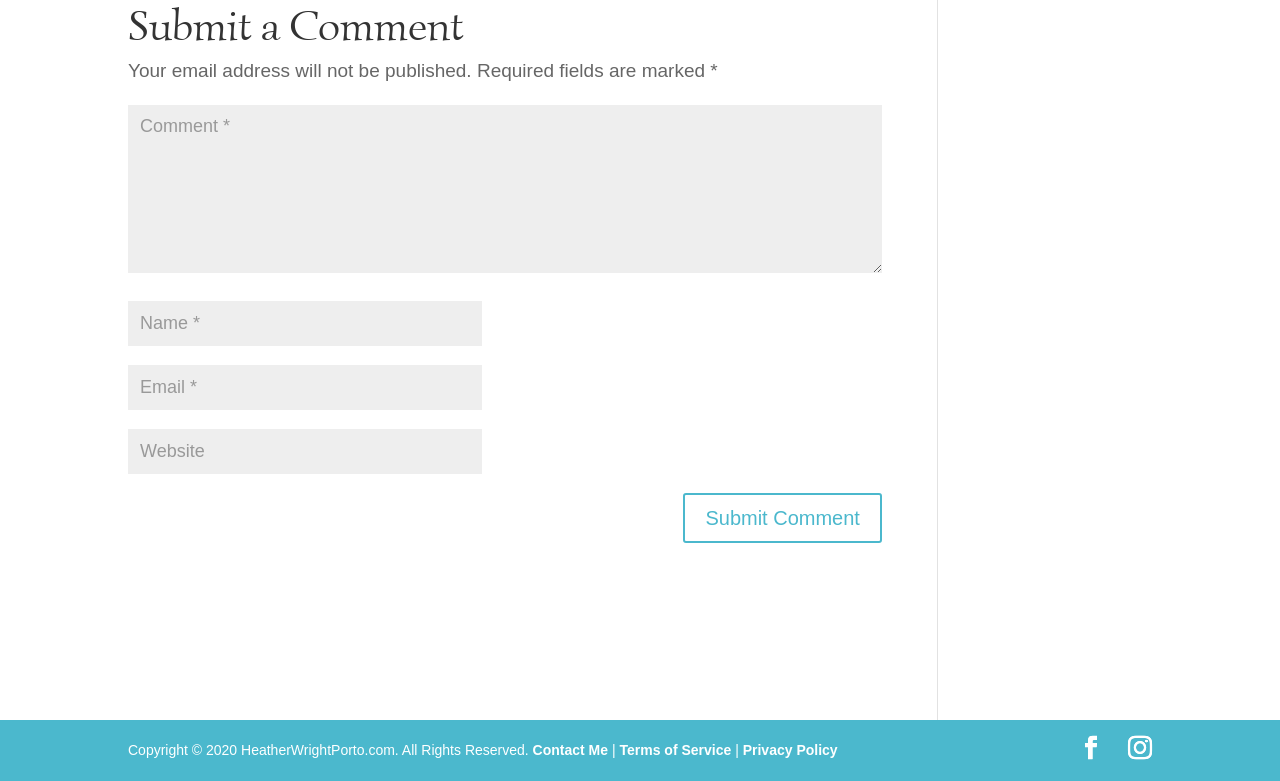Please identify the bounding box coordinates of the element that needs to be clicked to perform the following instruction: "Click to contact the author".

[0.416, 0.951, 0.475, 0.971]